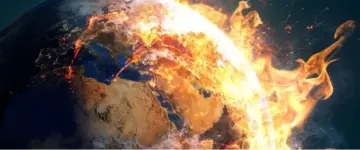Give a one-word or one-phrase response to the question: 
What is the tone of the image?

Alarm